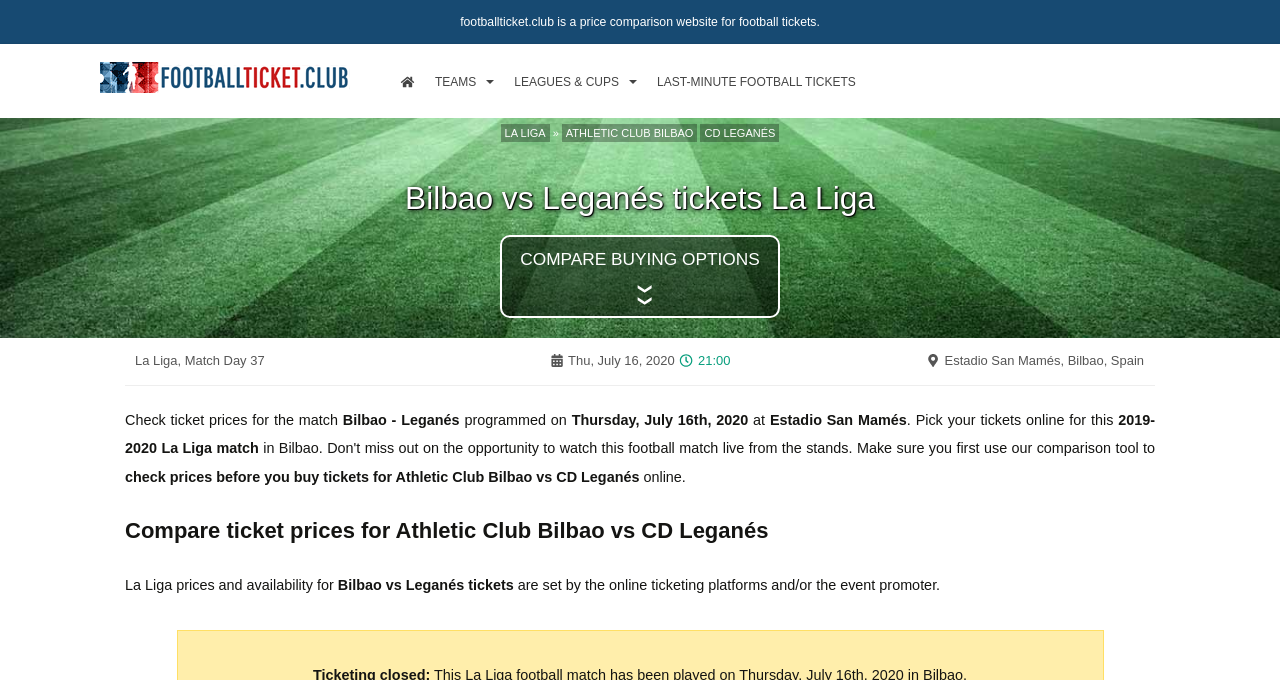Identify the bounding box coordinates of the area you need to click to perform the following instruction: "Click on the link to compare and buy La Liga tickets for Athletic Club Bilbao vs CD Leganés".

[0.391, 0.345, 0.609, 0.468]